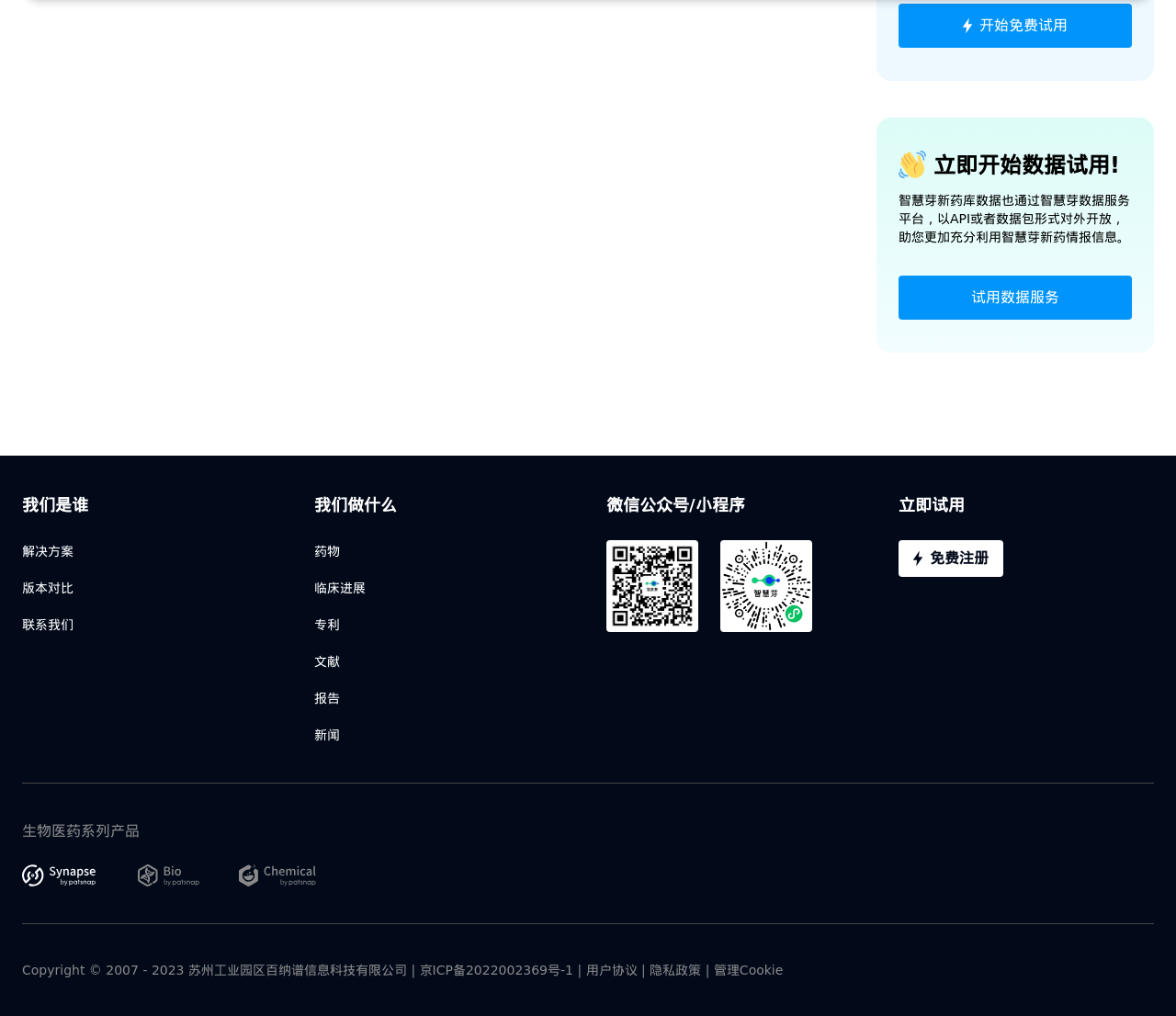Find and specify the bounding box coordinates that correspond to the clickable region for the instruction: "Click the '解决方案' link".

[0.019, 0.535, 0.062, 0.55]